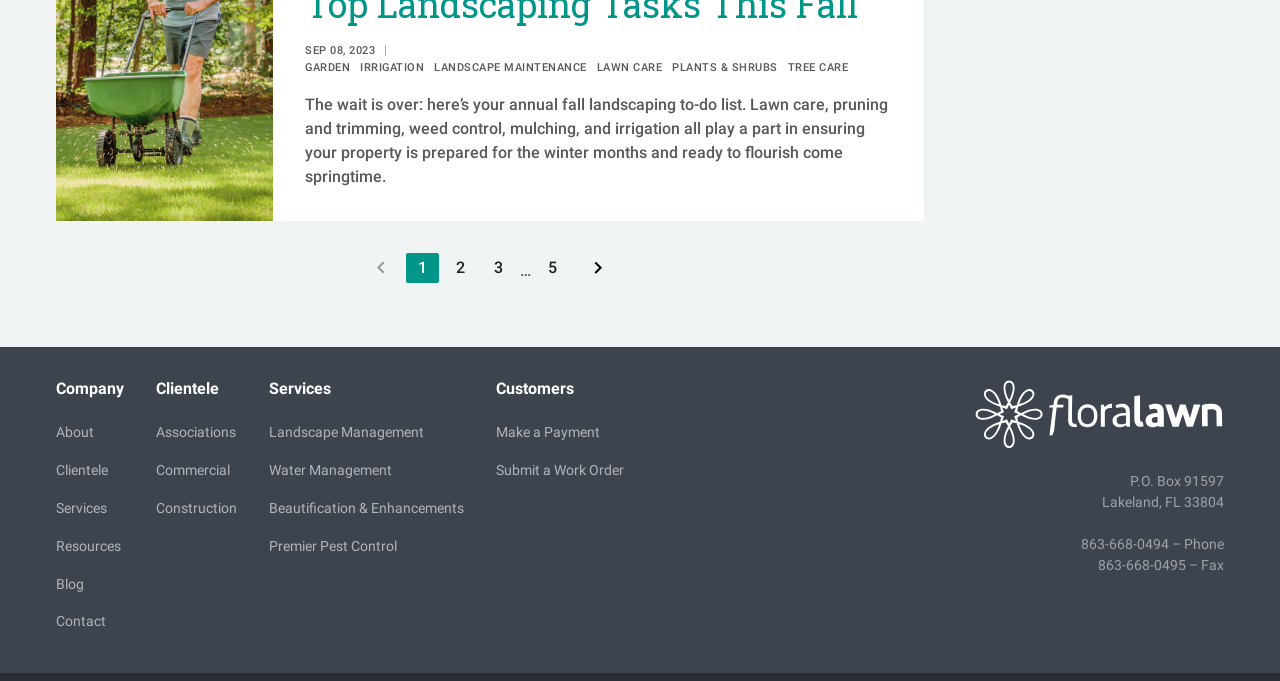Please find the bounding box coordinates of the element's region to be clicked to carry out this instruction: "Contact the company".

[0.044, 0.885, 0.097, 0.941]